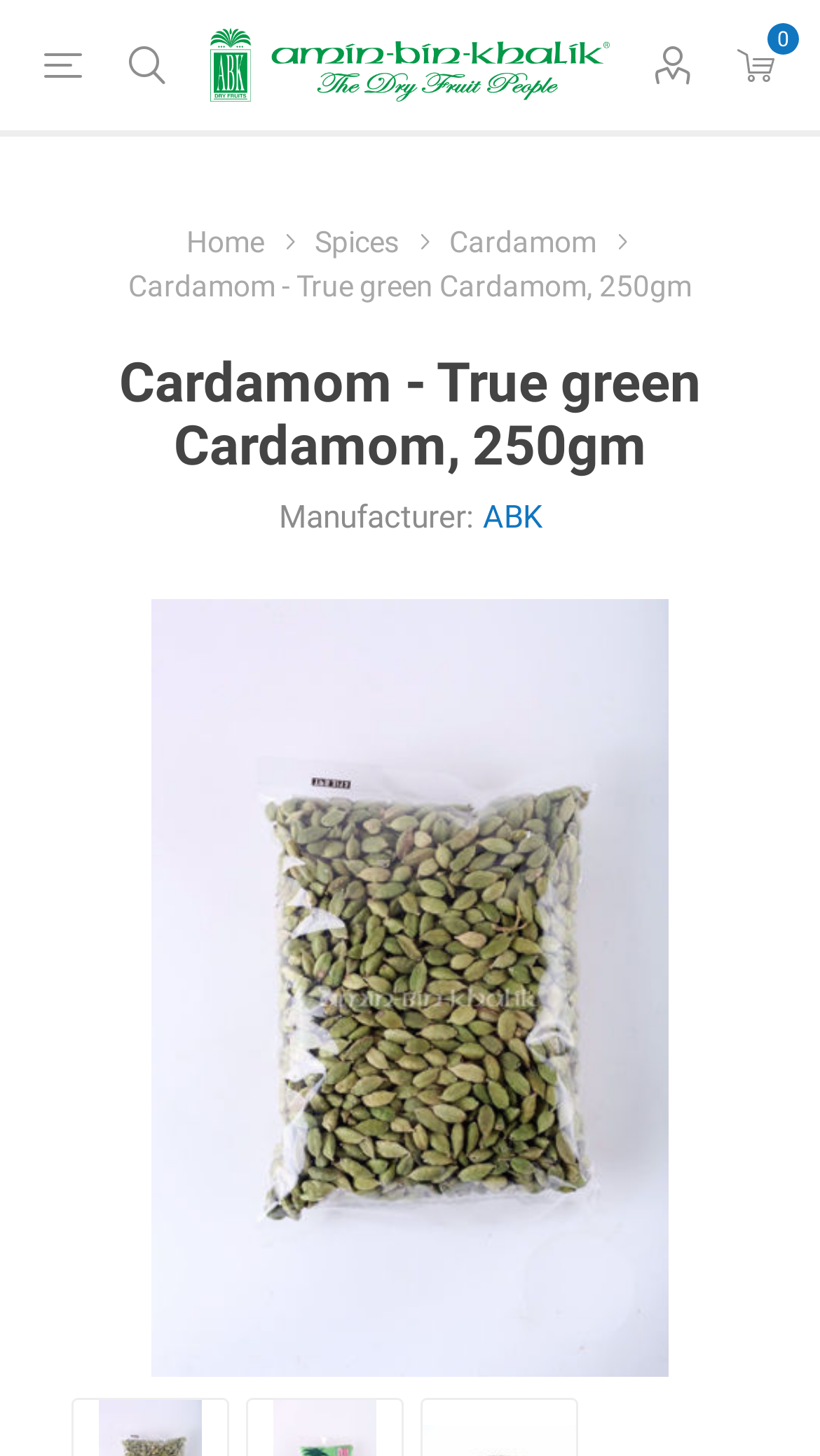What is the name of the online store?
Provide a detailed answer to the question, using the image to inform your response.

The name of the online store can be found in the top-left corner of the webpage, where the logo 'ABK GLOBAL STORE' is displayed, and also as a link with the same text.